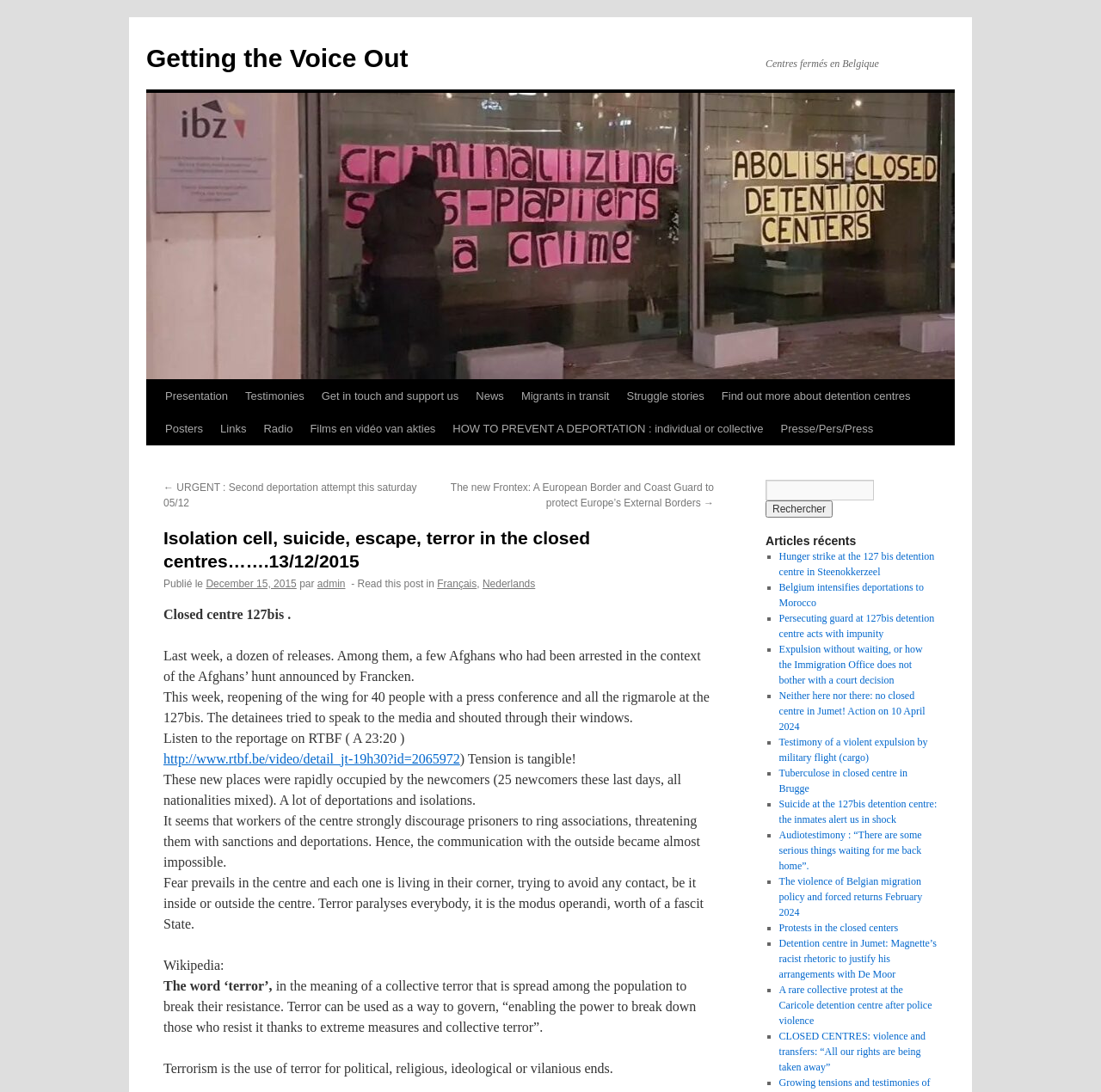What is the purpose of the 'Rechercher' button?
Look at the screenshot and give a one-word or phrase answer.

To search